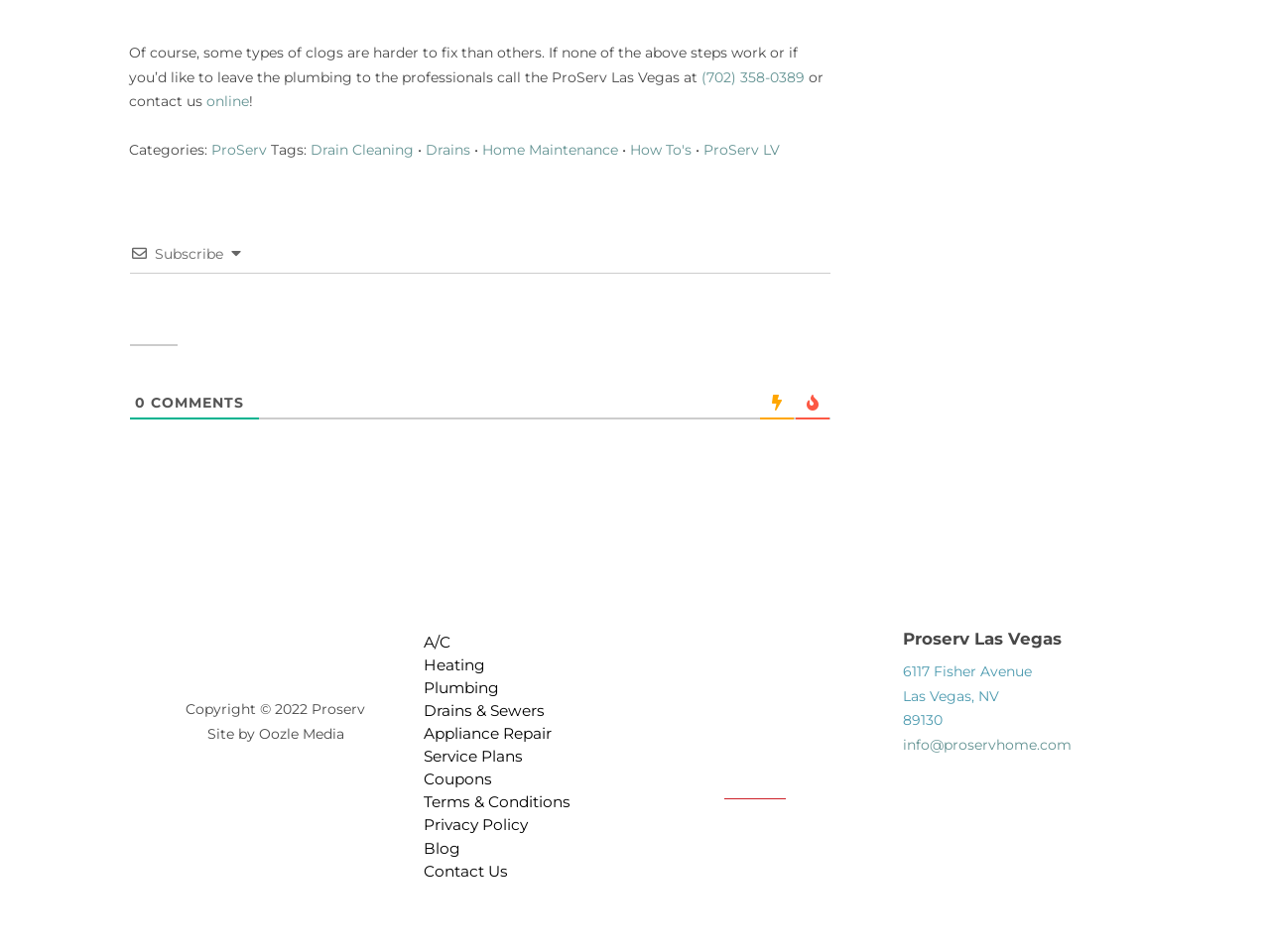Please identify the bounding box coordinates of the element's region that needs to be clicked to fulfill the following instruction: "Get coupons". The bounding box coordinates should consist of four float numbers between 0 and 1, i.e., [left, top, right, bottom].

[0.333, 0.806, 0.387, 0.831]